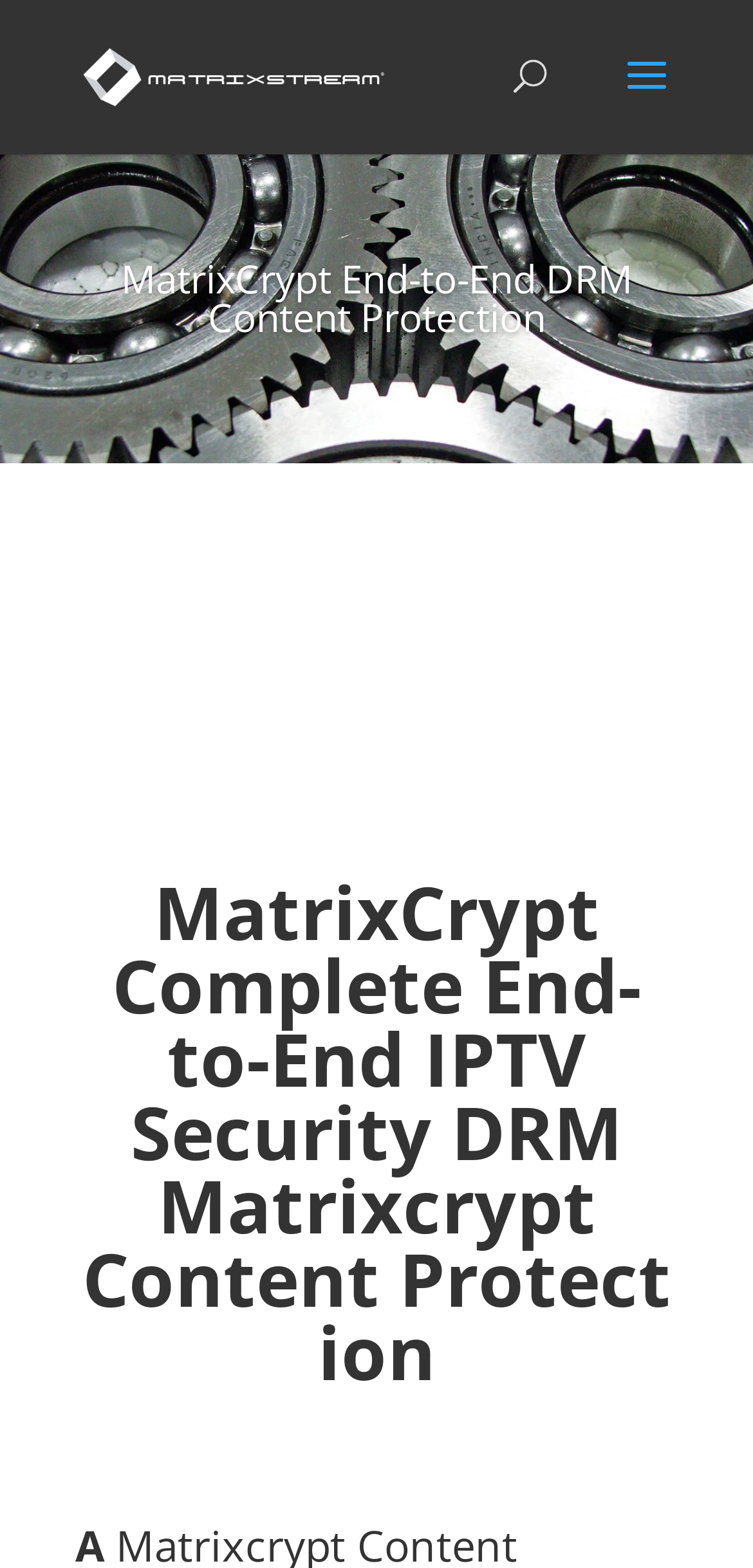Please determine and provide the text content of the webpage's heading.

MatrixCrypt Complete End-to-End IPTV Security DRM Matrixcrypt Content Protection